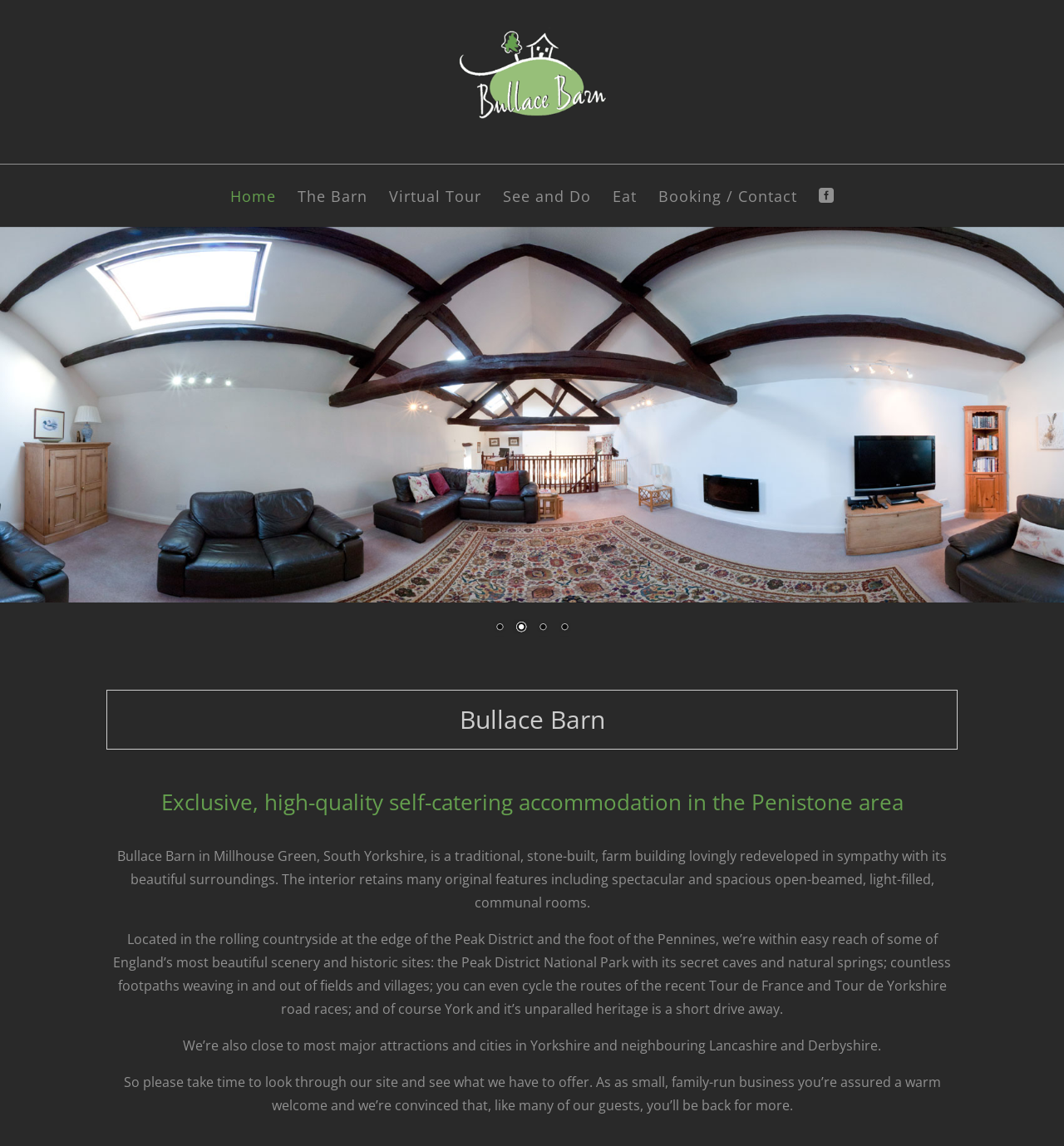Locate the coordinates of the bounding box for the clickable region that fulfills this instruction: "View Virtual Tour".

[0.365, 0.166, 0.452, 0.198]